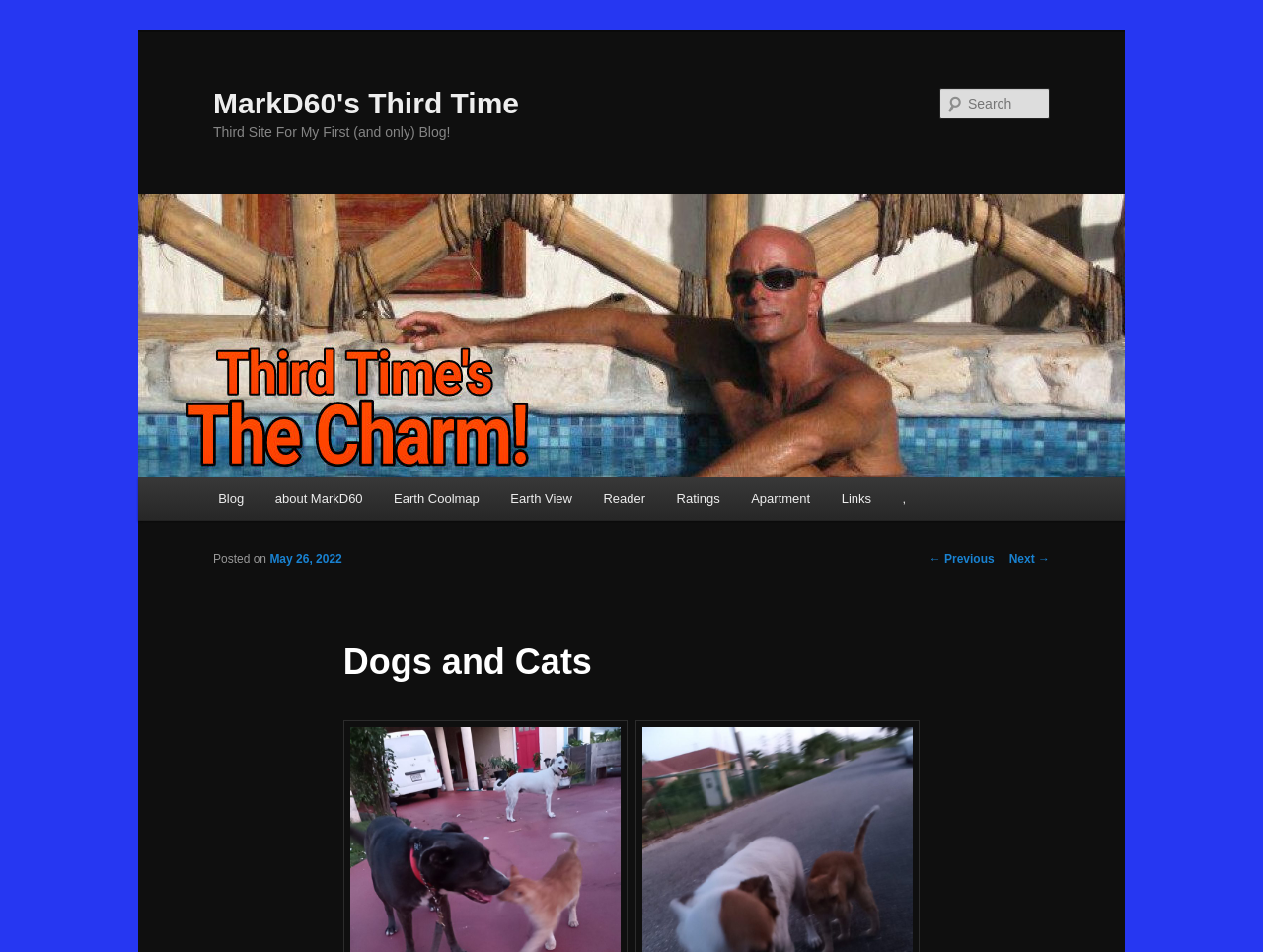Find the bounding box coordinates for the HTML element described as: "Reader". The coordinates should consist of four float values between 0 and 1, i.e., [left, top, right, bottom].

[0.465, 0.501, 0.523, 0.546]